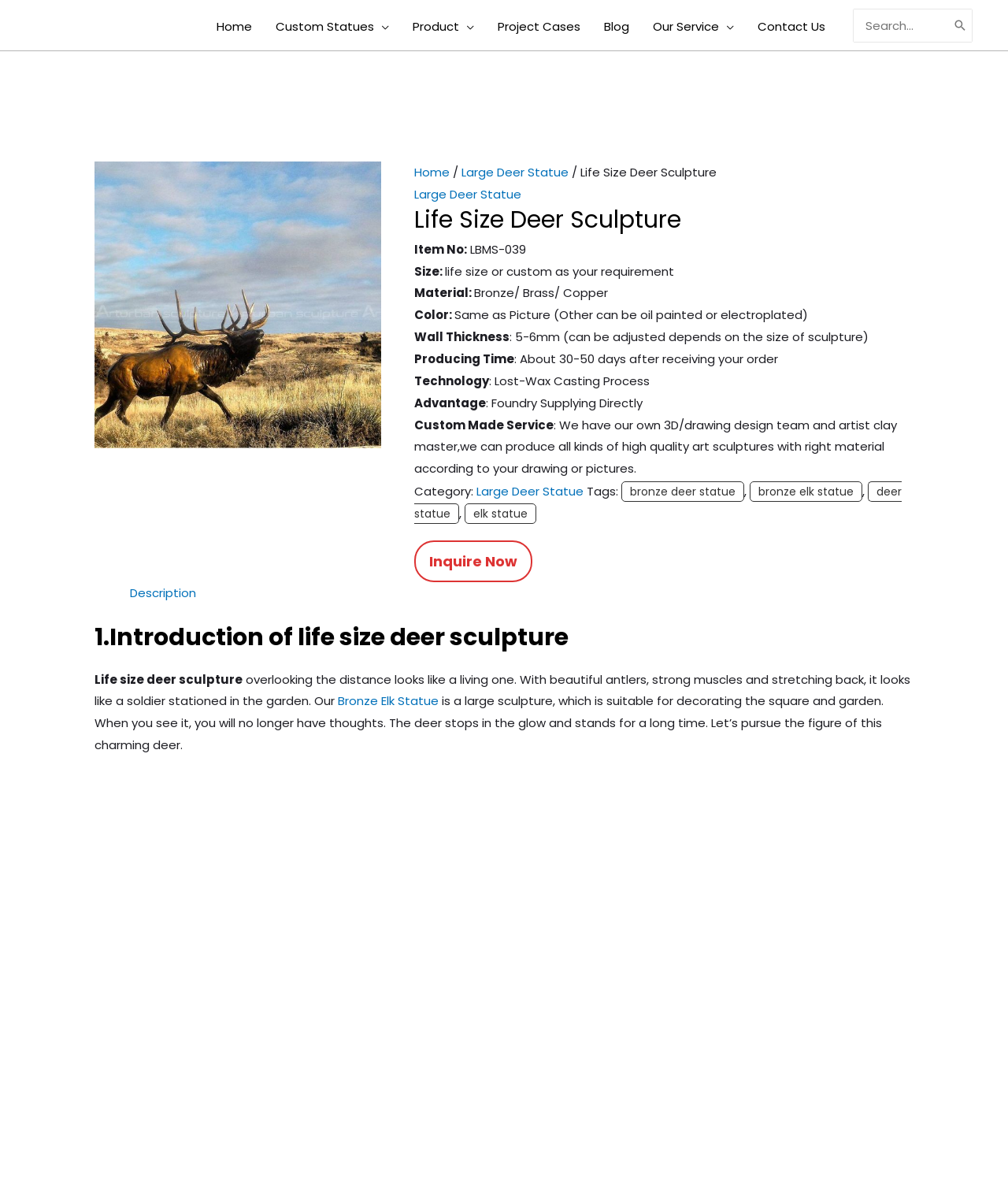Please specify the bounding box coordinates for the clickable region that will help you carry out the instruction: "Inquire about the product now".

[0.425, 0.46, 0.513, 0.476]